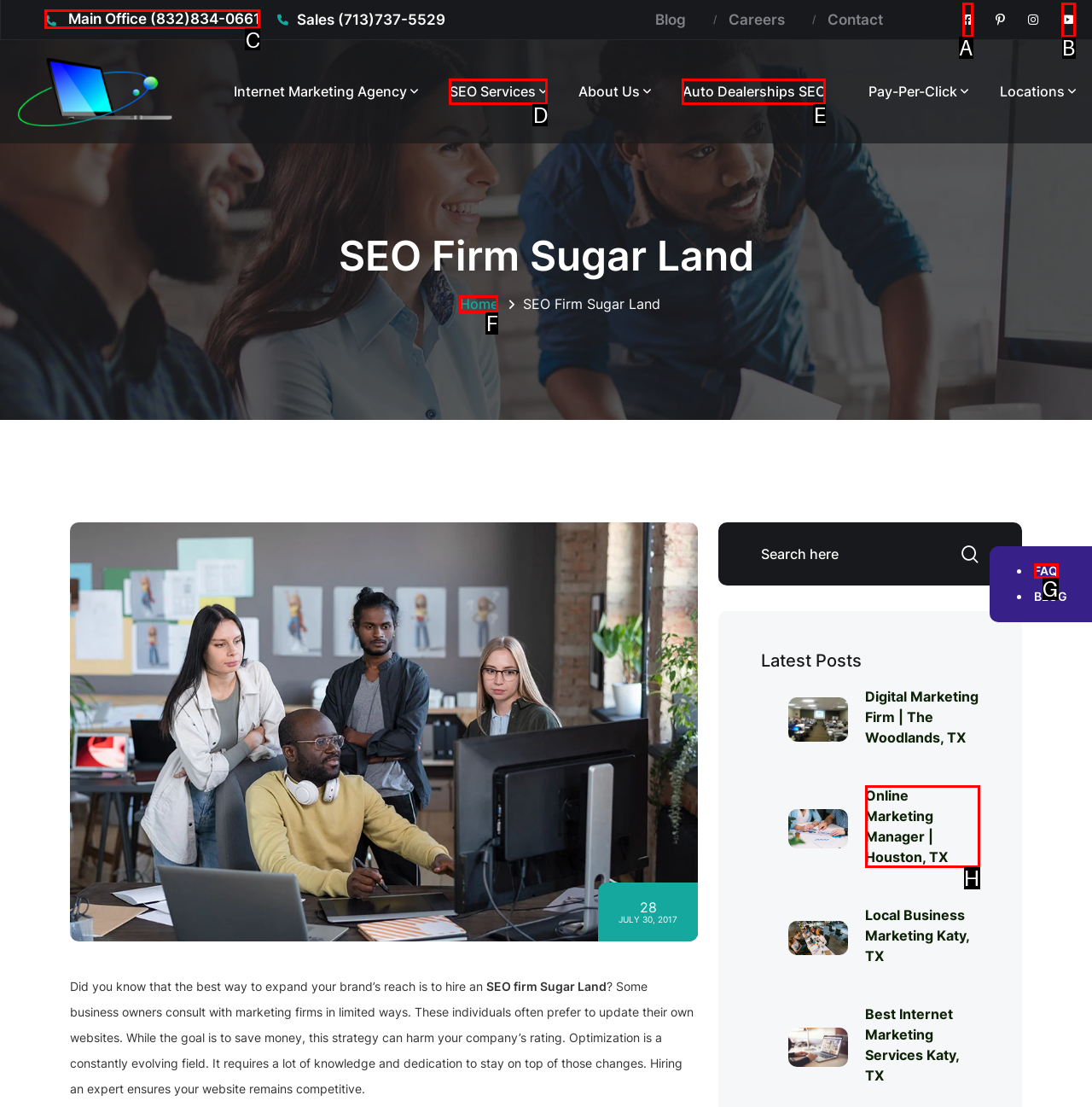Which HTML element should be clicked to complete the task: Call the main office? Answer with the letter of the corresponding option.

C